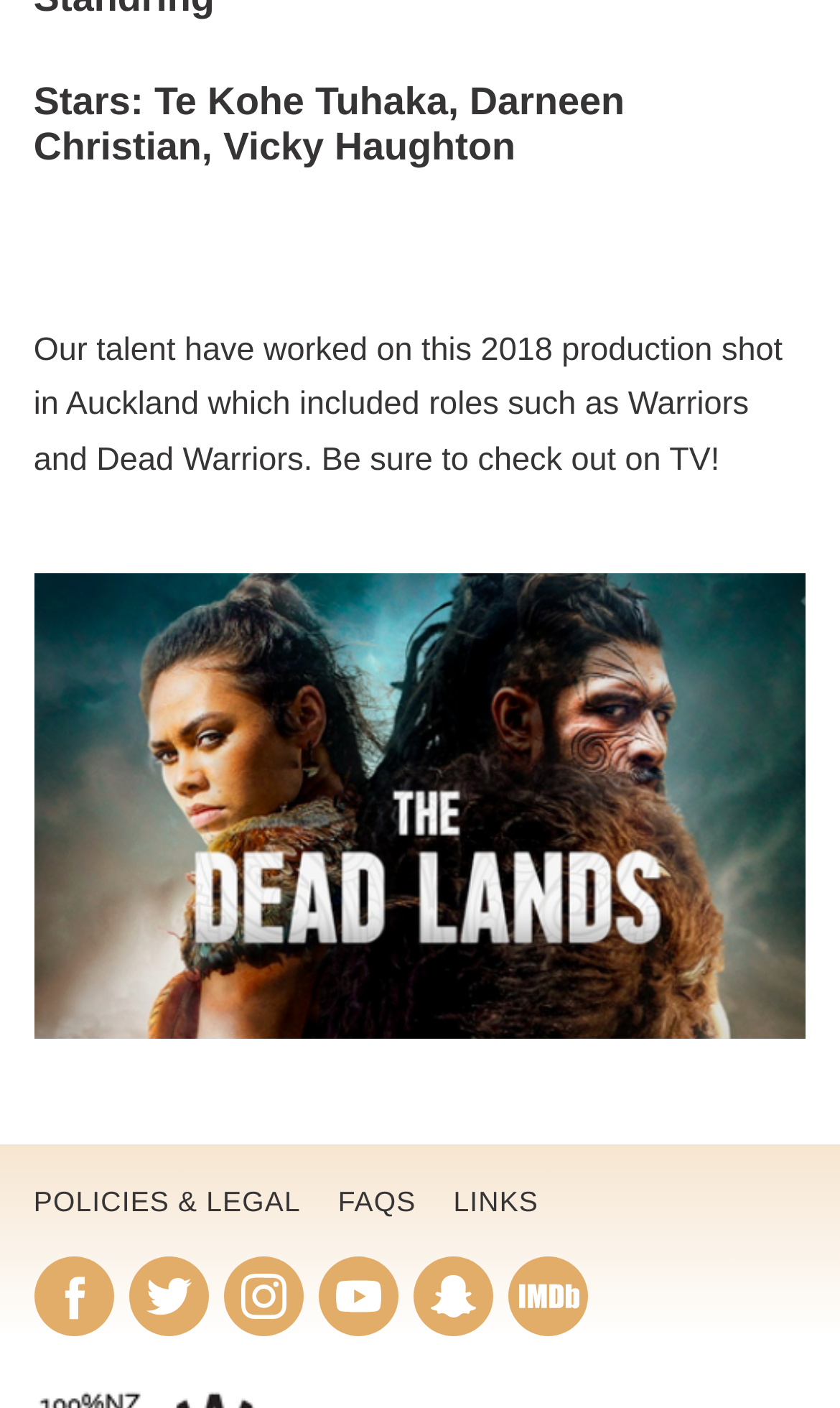Reply to the question with a single word or phrase:
What roles did the talent work on?

Warriors and Dead Warriors